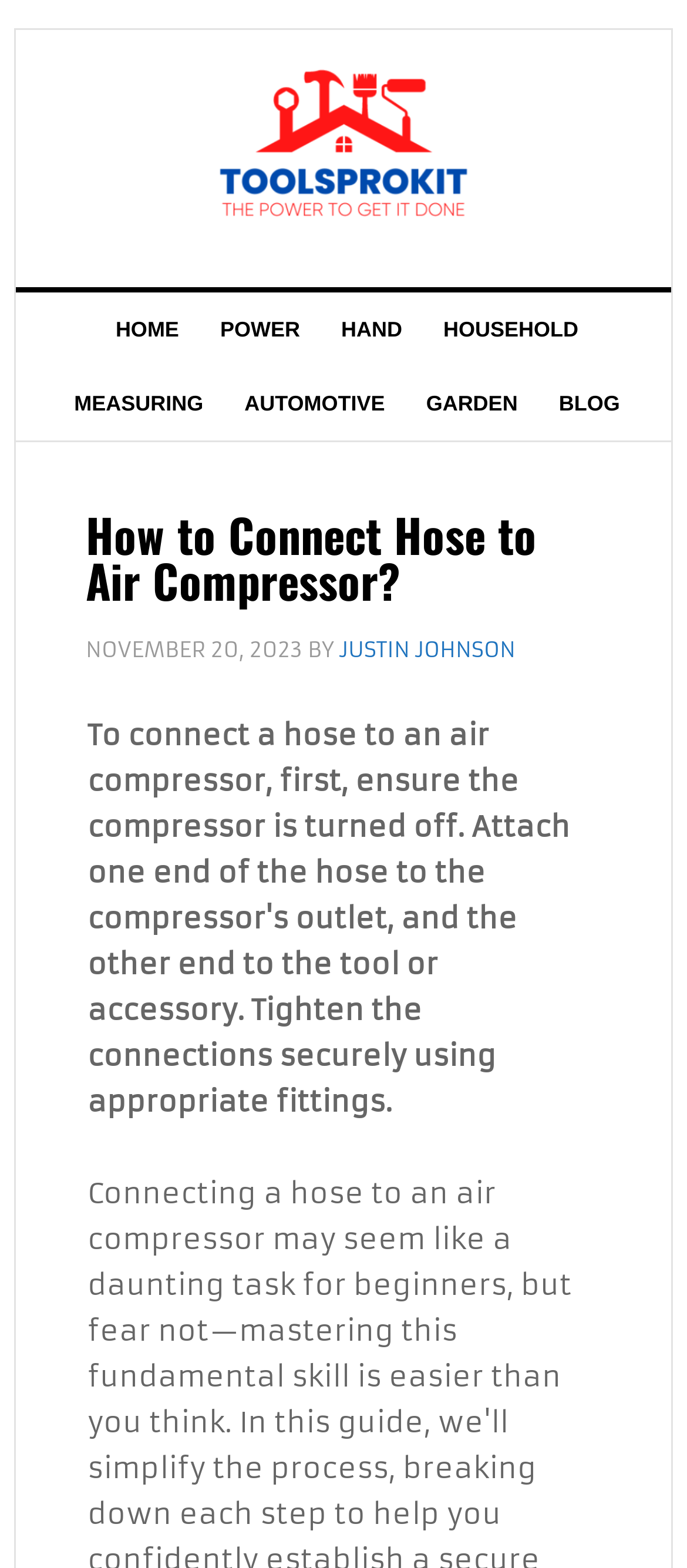Using the description: "Garden", determine the UI element's bounding box coordinates. Ensure the coordinates are in the format of four float numbers between 0 and 1, i.e., [left, top, right, bottom].

[0.589, 0.234, 0.784, 0.281]